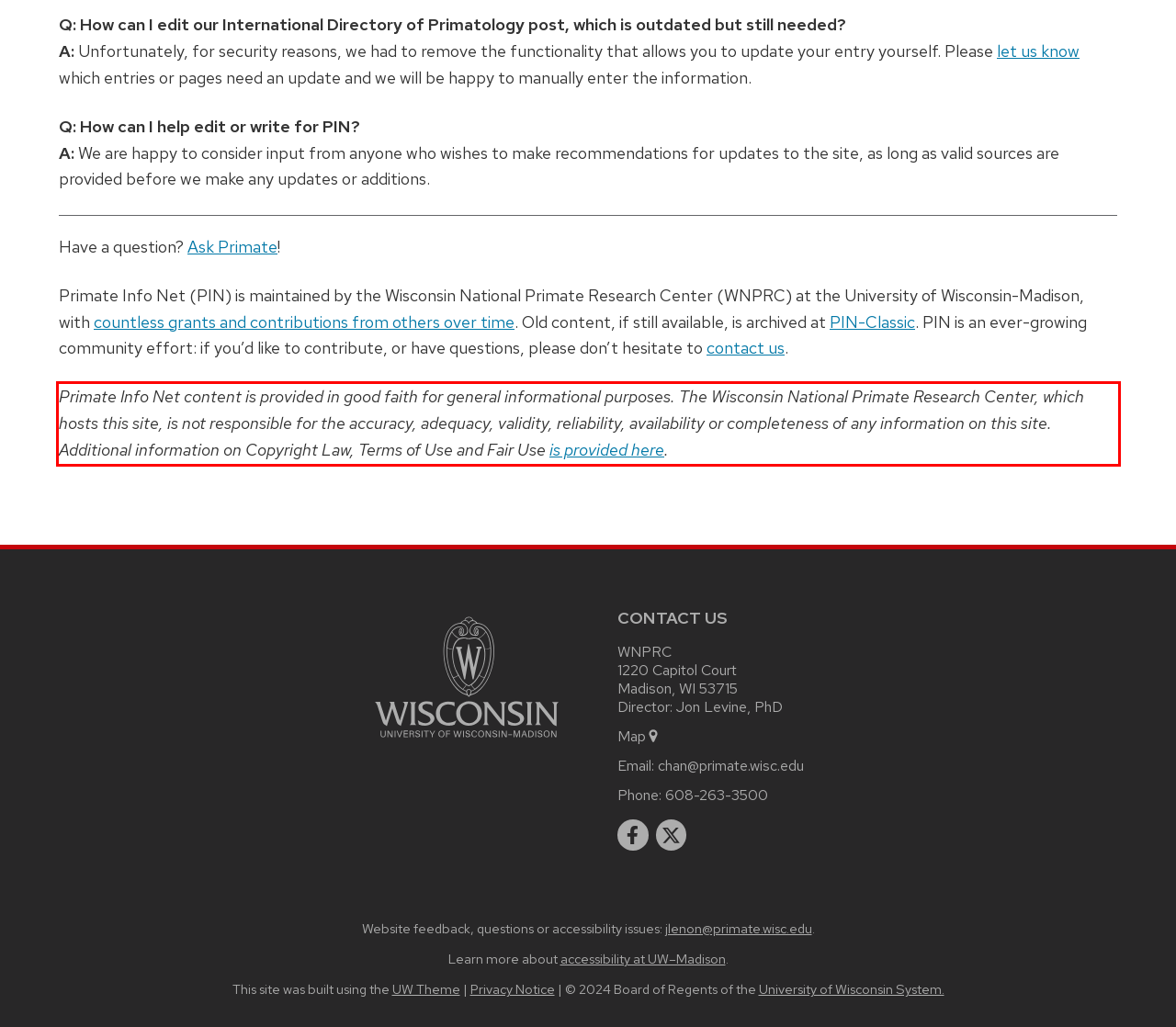You are provided with a screenshot of a webpage featuring a red rectangle bounding box. Extract the text content within this red bounding box using OCR.

Primate Info Net content is provided in good faith for general informational purposes. The Wisconsin National Primate Research Center, which hosts this site, is not responsible for the accuracy, adequacy, validity, reliability, availability or completeness of any information on this site. Additional information on Copyright Law, Terms of Use and Fair Use is provided here.